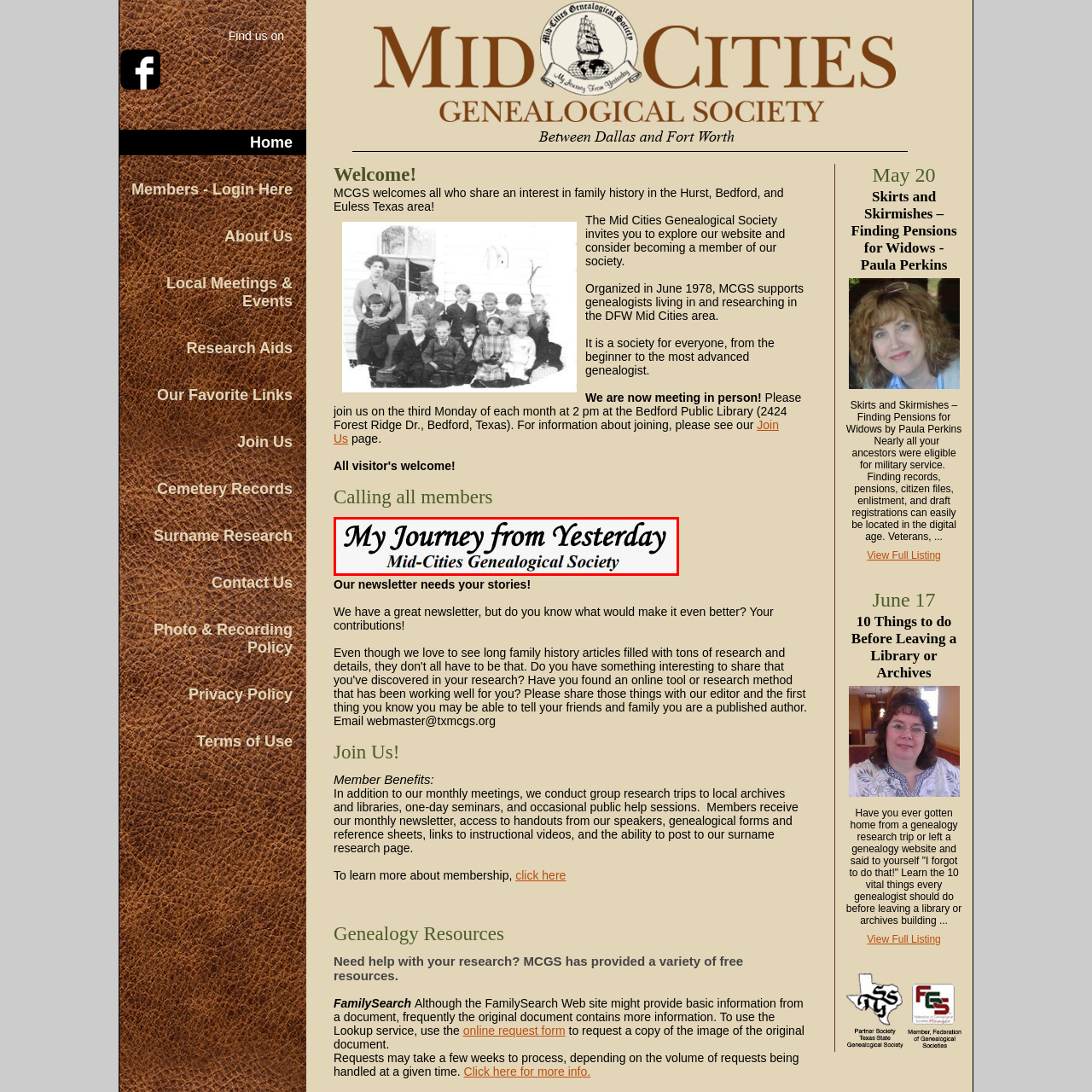Elaborate on the image contained within the red outline, providing as much detail as possible.

The image features the title "My Journey from Yesterday," prominently displayed in an elegant, stylized font, indicative of a publication or newsletter from the Mid-Cities Genealogical Society. This title suggests a focus on personal histories and ancestral exploration, which aligns with the society's mission of helping members trace their genealogical roots. The image is likely utilized to promote the society's newsletter, capturing the essence of storytelling and shared experiences within the genealogy community.